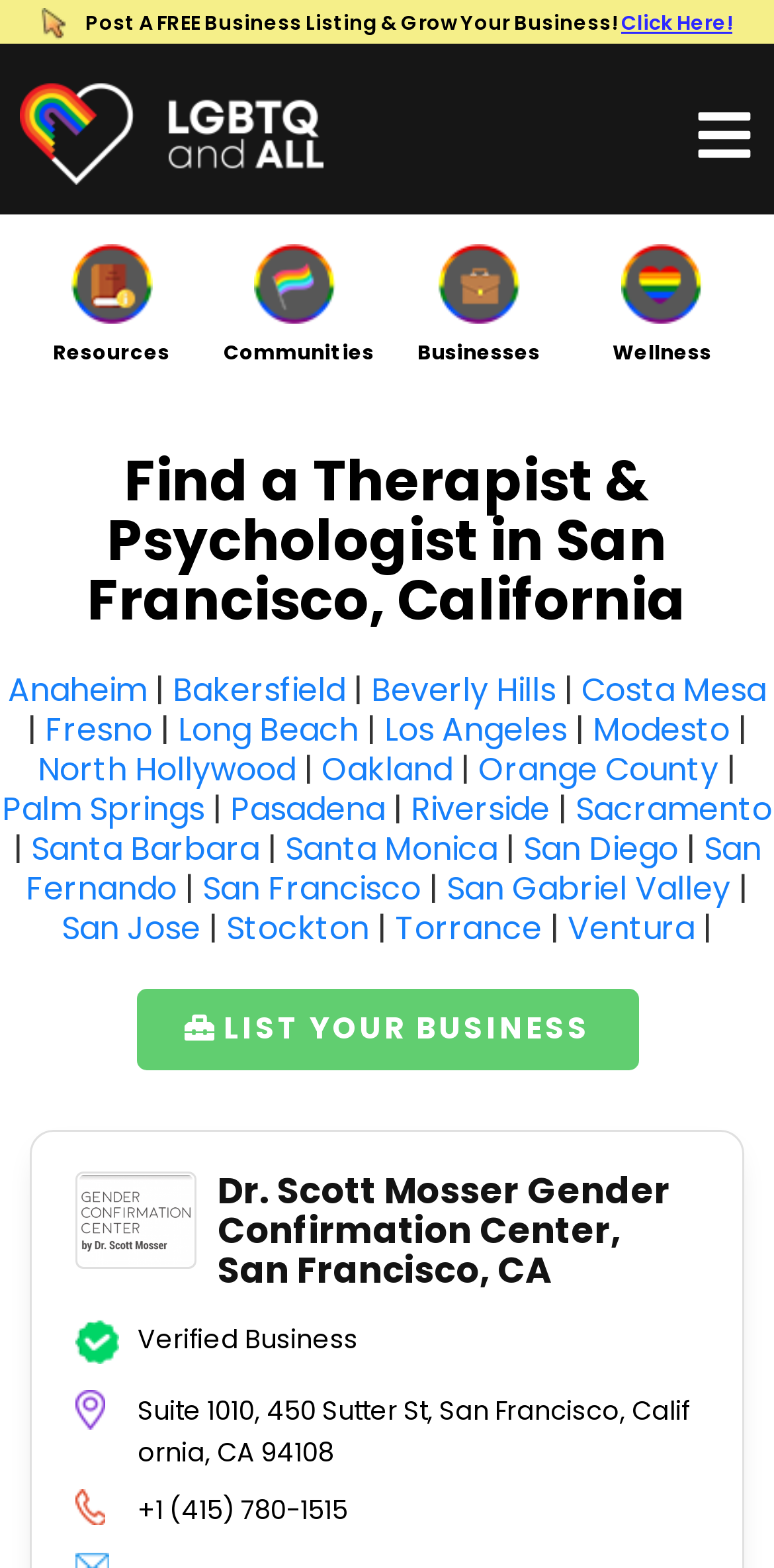Find the bounding box coordinates of the element you need to click on to perform this action: 'Click on the 'LIST YOUR BUSINESS' button'. The coordinates should be represented by four float values between 0 and 1, in the format [left, top, right, bottom].

[0.176, 0.63, 0.824, 0.682]